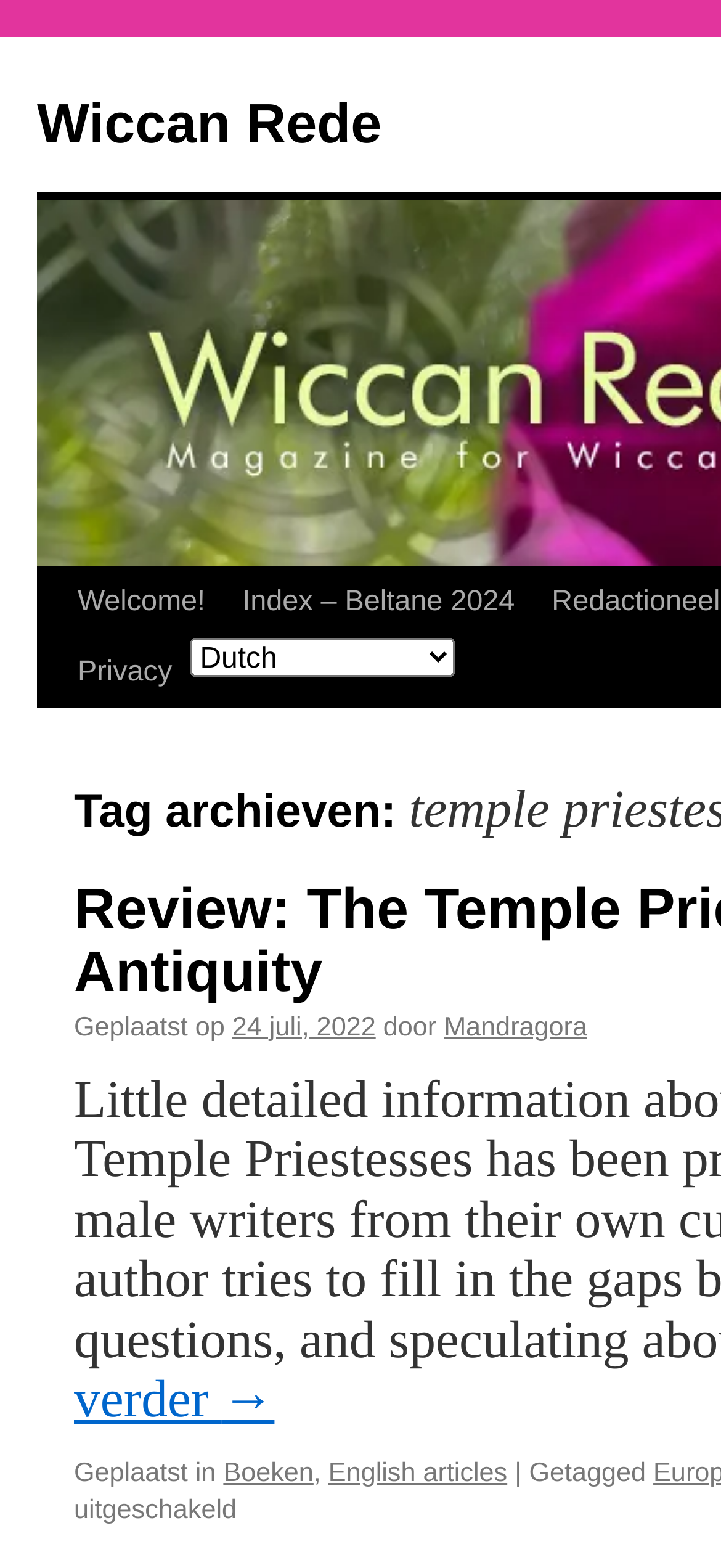Please determine the bounding box coordinates, formatted as (top-left x, top-left y, bottom-right x, bottom-right y), with all values as floating point numbers between 0 and 1. Identify the bounding box of the region described as: 24 juli, 2022

[0.322, 0.646, 0.521, 0.665]